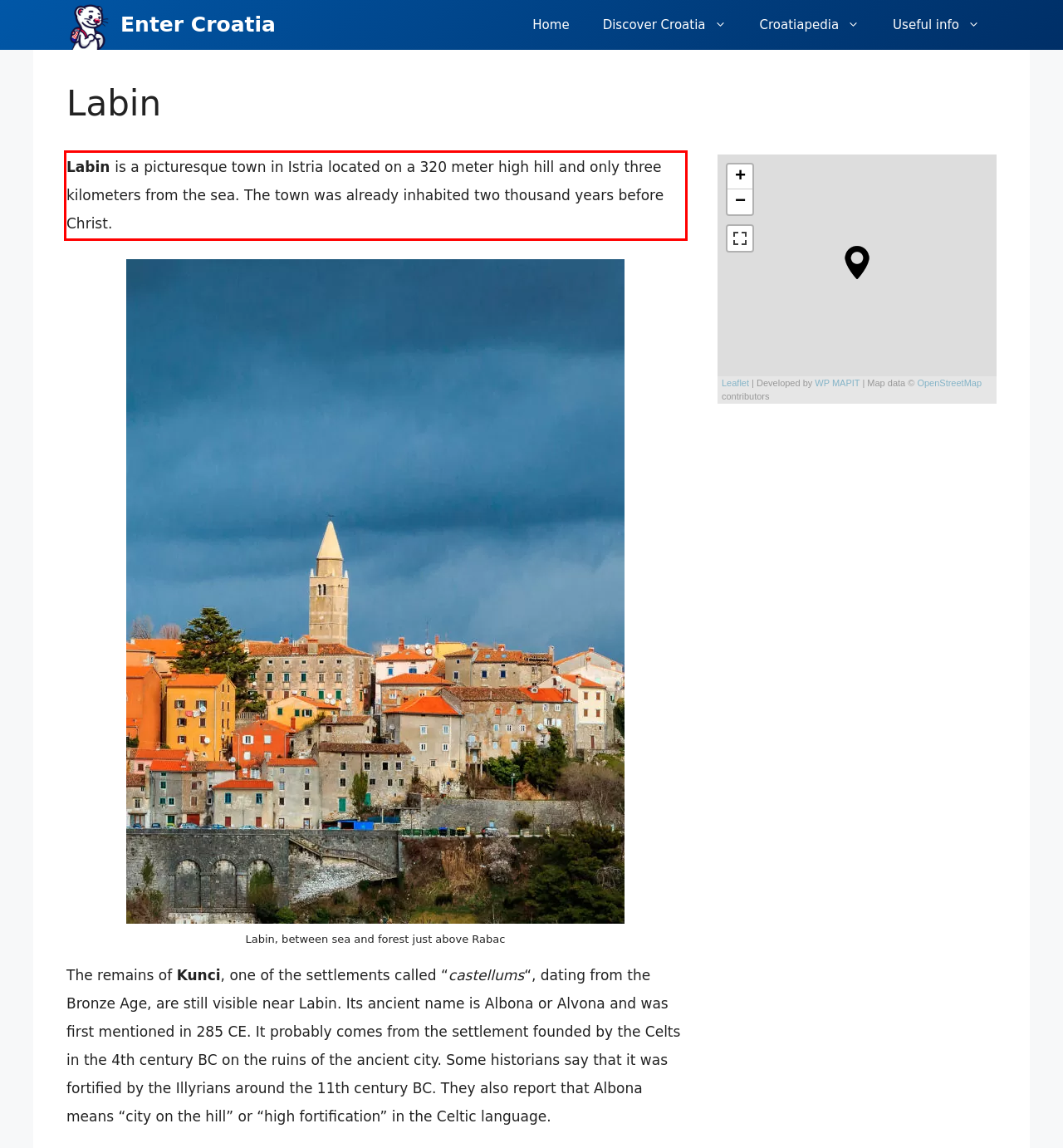Look at the provided screenshot of the webpage and perform OCR on the text within the red bounding box.

Labin is a picturesque town in Istria located on a 320 meter high hill and only three kilometers from the sea. The town was already inhabited two thousand years before Christ.